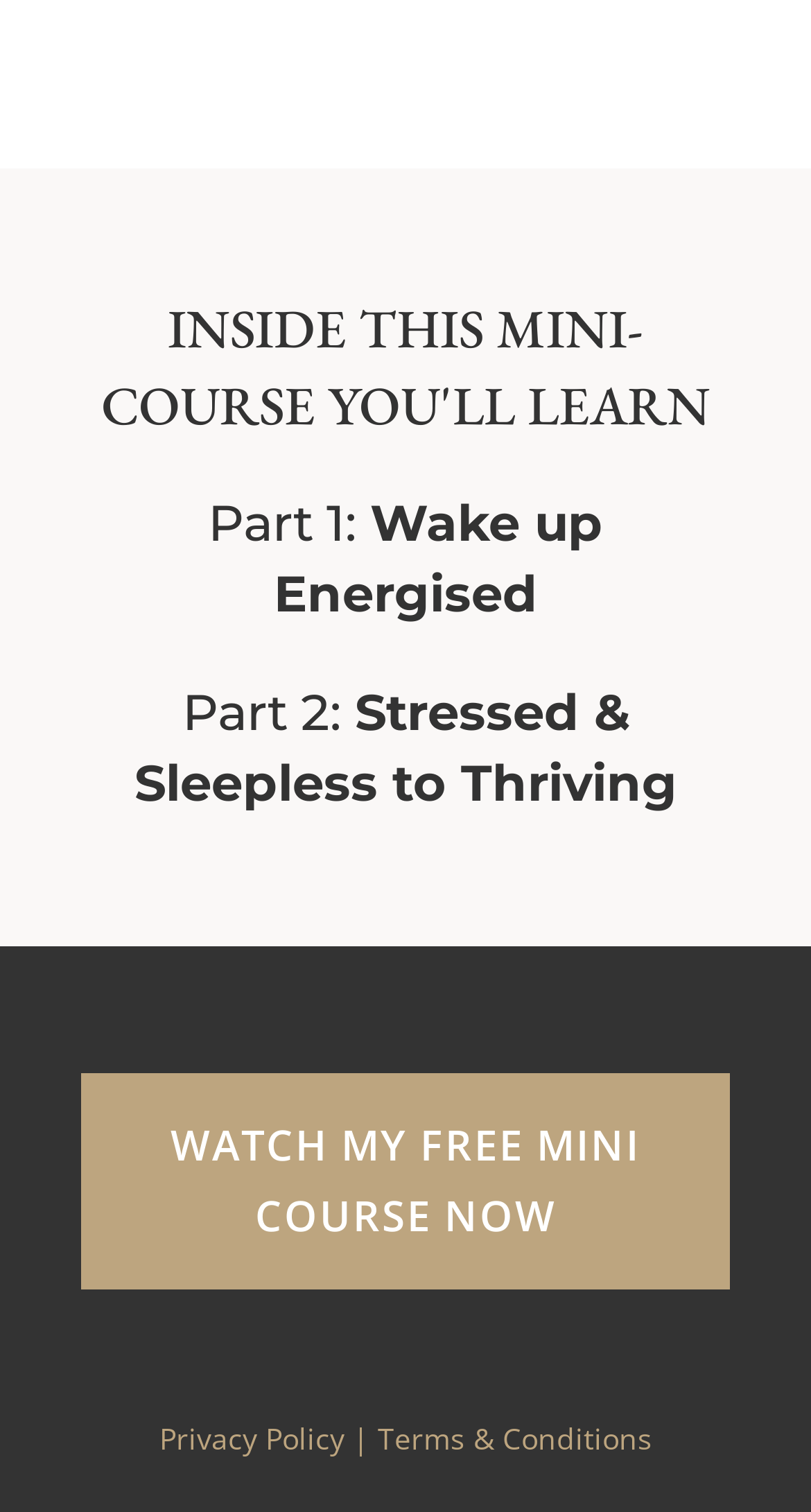Carefully observe the image and respond to the question with a detailed answer:
How many parts does the mini-course have?

The webpage mentions 'Part 1:' and 'Part 2:', indicating that the mini-course is divided into two parts.